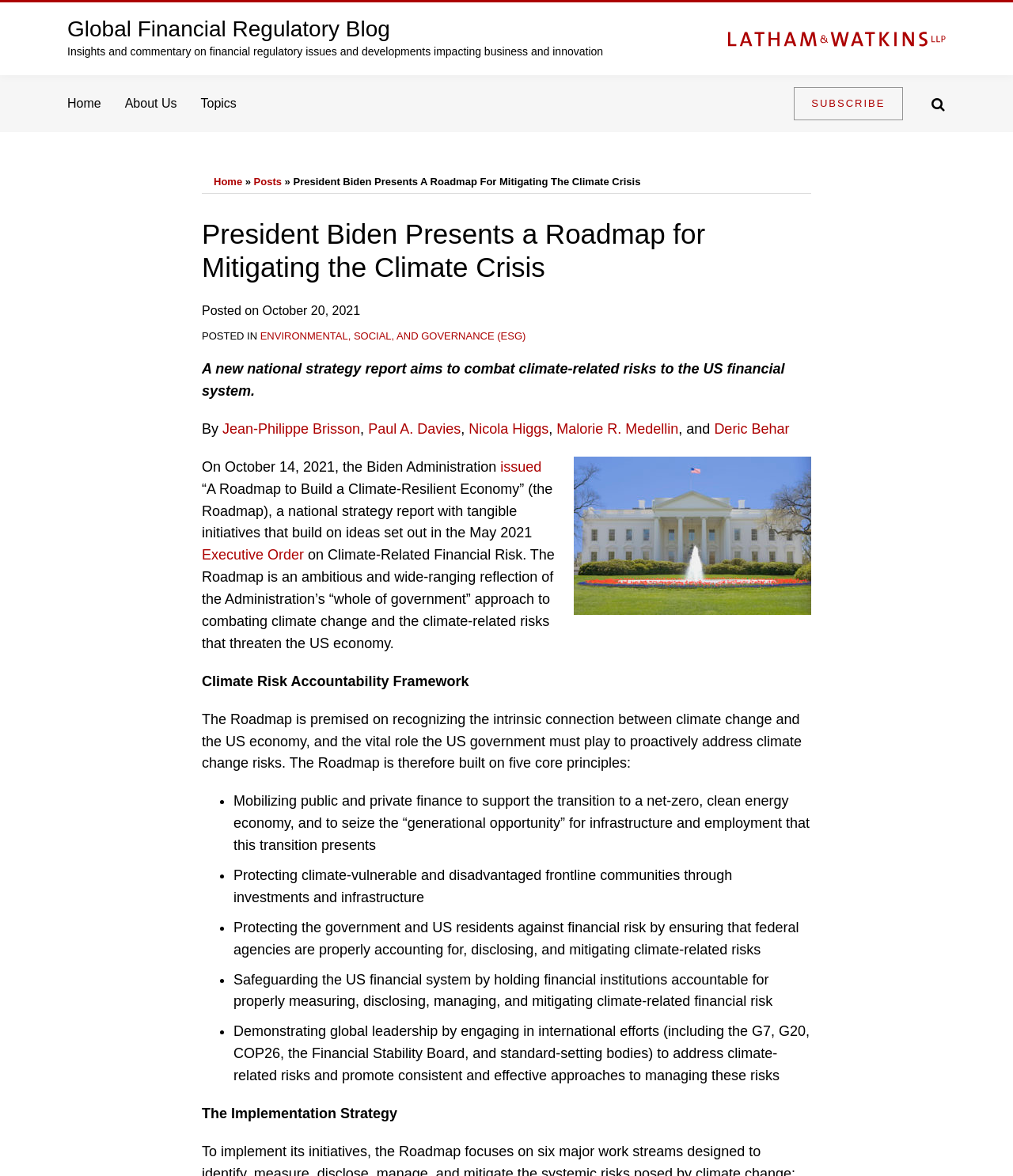What is the topic of the post?
Answer the question with as much detail as possible.

The topic of the post can be inferred from the title of the post 'President Biden Presents a Roadmap for Mitigating the Climate Crisis' and the content of the post, which discusses the climate crisis and its impact on the US financial system.